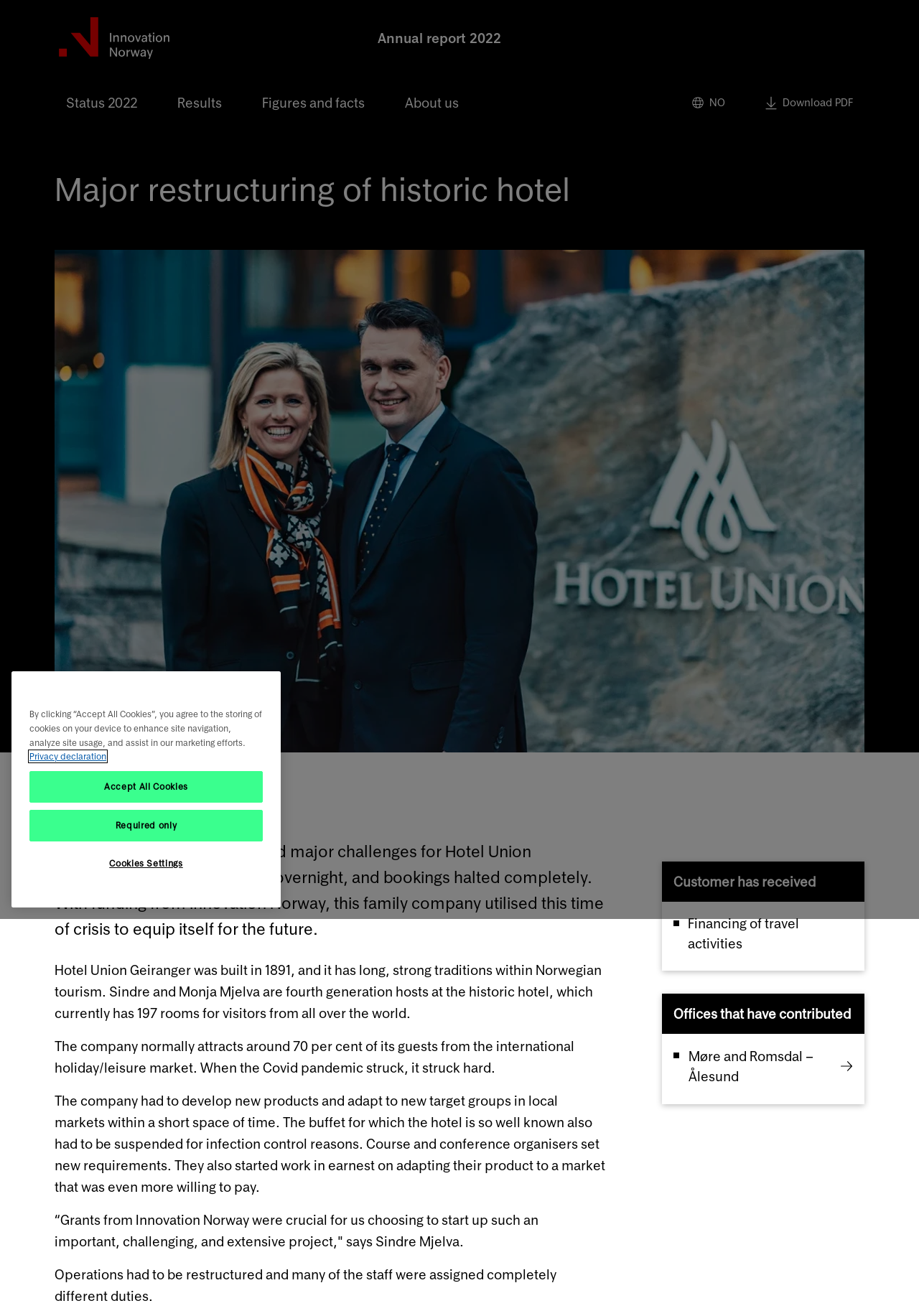Answer the question in a single word or phrase:
What is the name of the funding organization mentioned on the webpage?

Innovation Norway